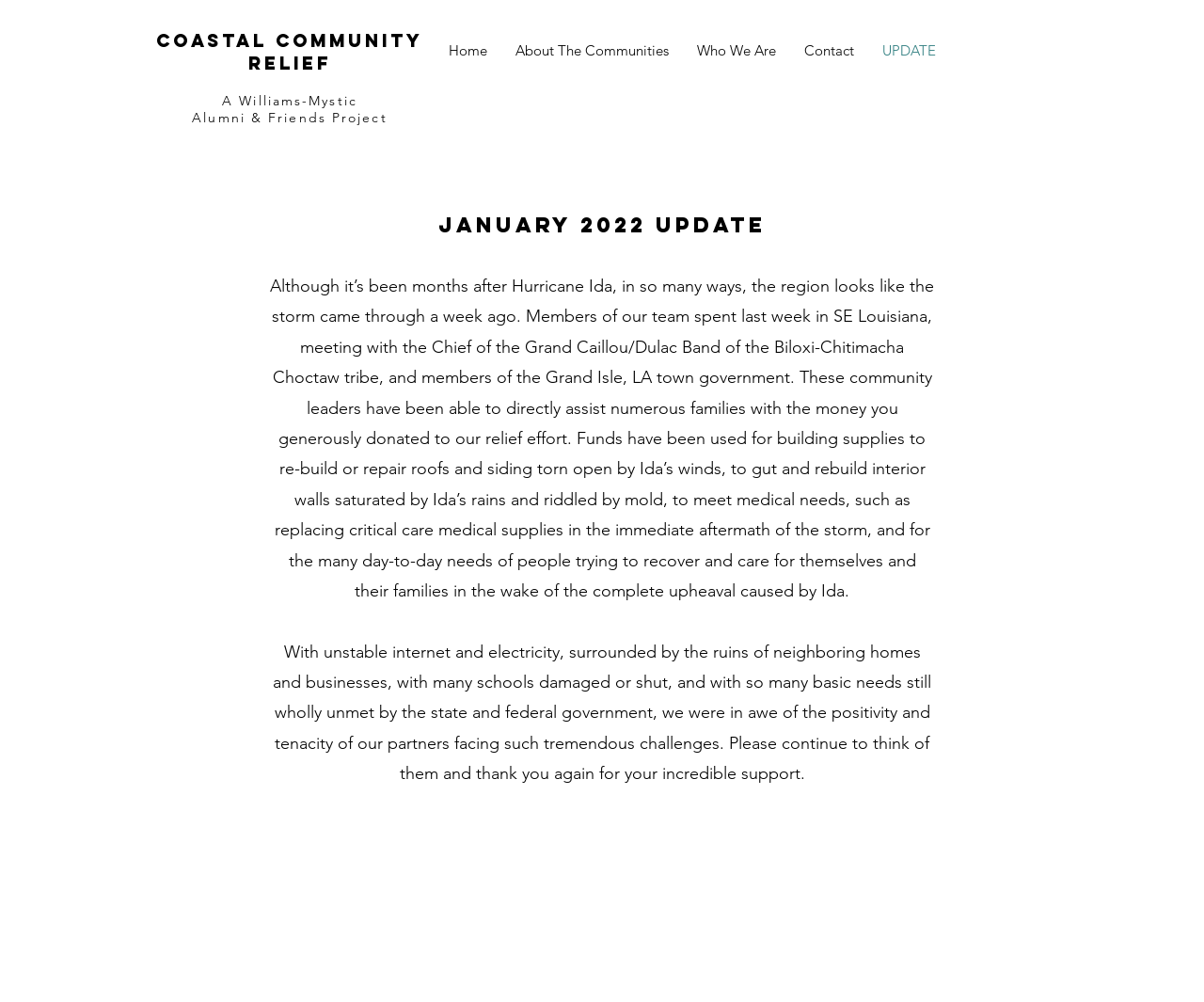Pinpoint the bounding box coordinates for the area that should be clicked to perform the following instruction: "read January 2022 update".

[0.364, 0.211, 0.636, 0.238]